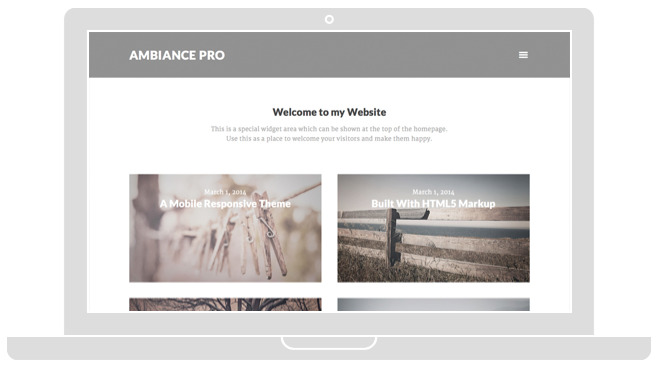Generate a detailed explanation of the scene depicted in the image.

The image showcases the "Ambiance Pro" responsive photography theme presented on a laptop screen. The layout features a clean and modern design, prominently displaying the theme's name at the top. Below, there is a welcoming message that invites visitors to explore the website. The content area highlights two featured posts dated March 1, 2014, titled "A Mobile Responsive Theme" and "Built With HTML5 Markup," each accompanied by relevant visuals. This theme is tailored for photographers and creatives, emphasizing a professional online presence and customization options, making it suitable for various portfolios and projects.